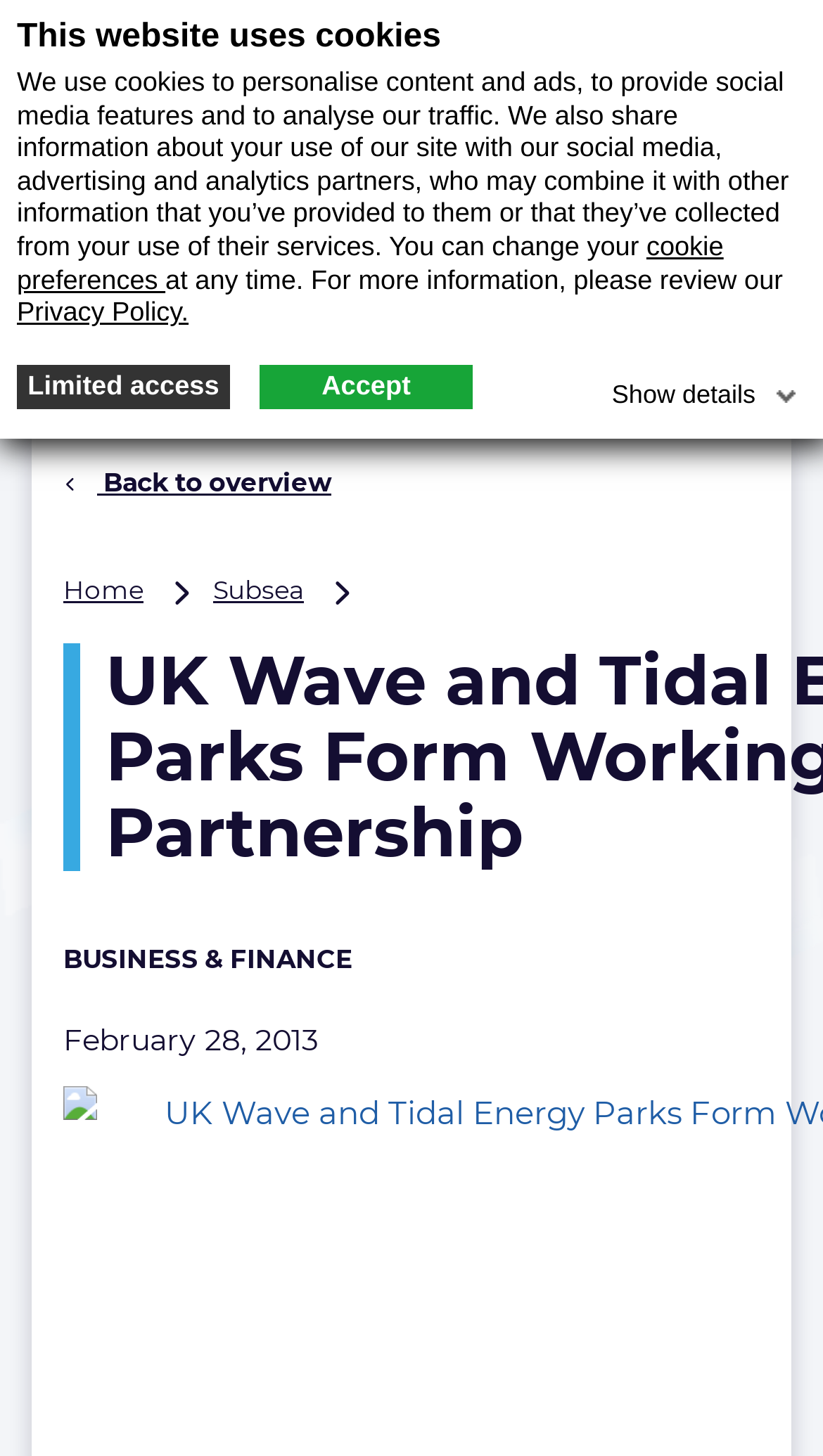Can you provide the bounding box coordinates for the element that should be clicked to implement the instruction: "go to home page"?

[0.038, 0.014, 0.4, 0.072]